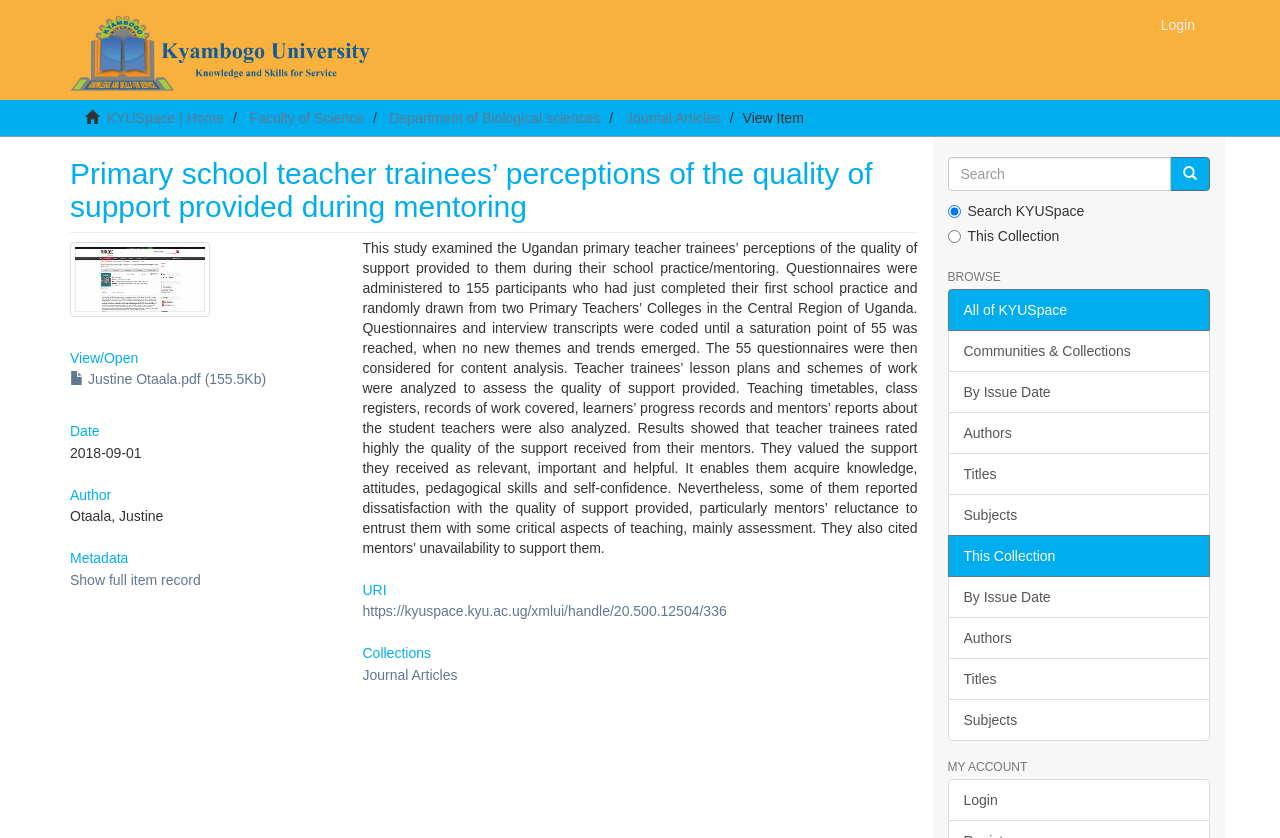Kindly determine the bounding box coordinates for the clickable area to achieve the given instruction: "Login to the system".

[0.895, 0.0, 0.945, 0.06]